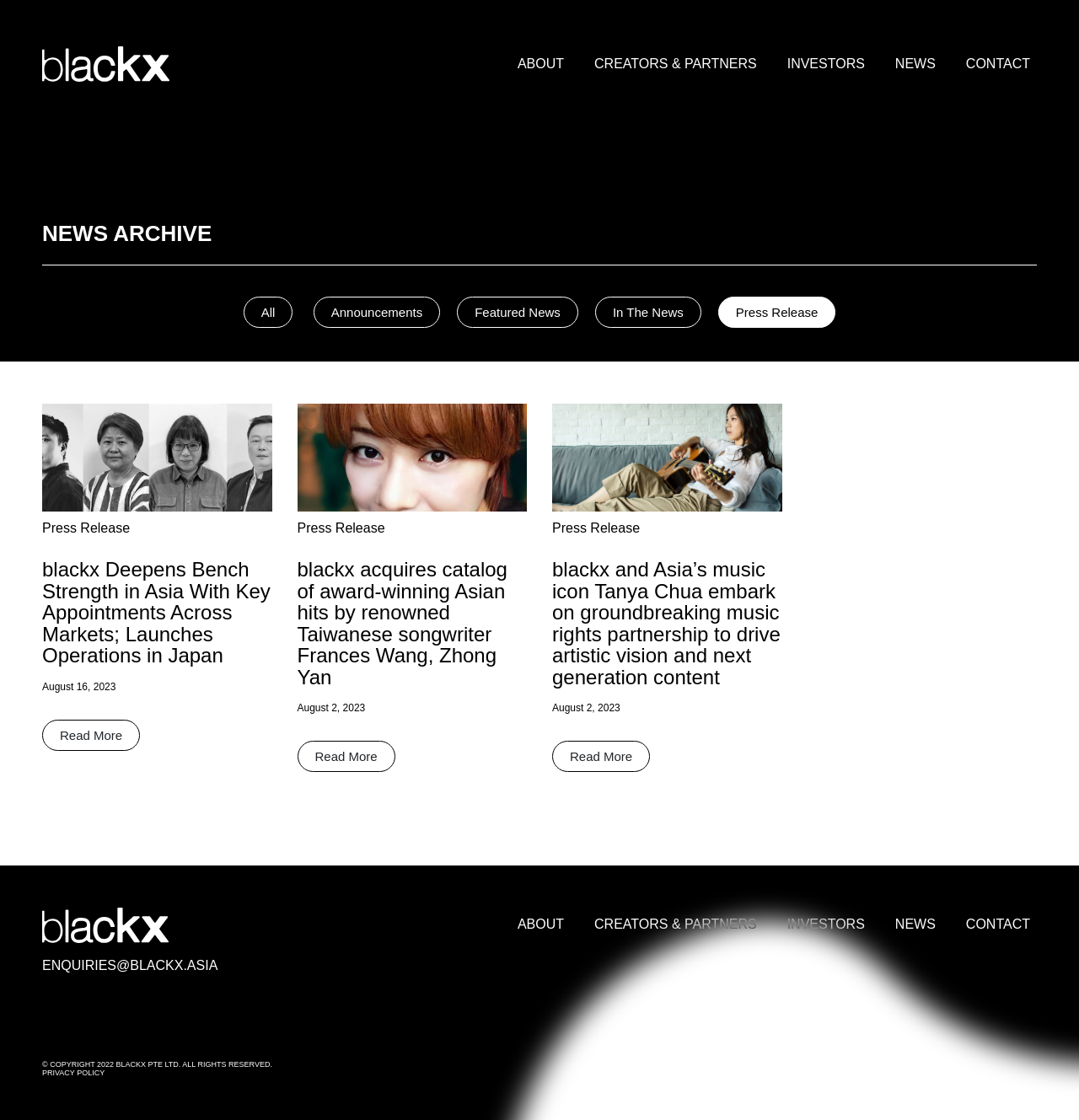Refer to the image and provide an in-depth answer to the question:
What is the date of the first news article?

The first news article has a date 'August 16, 2023' mentioned below its title.